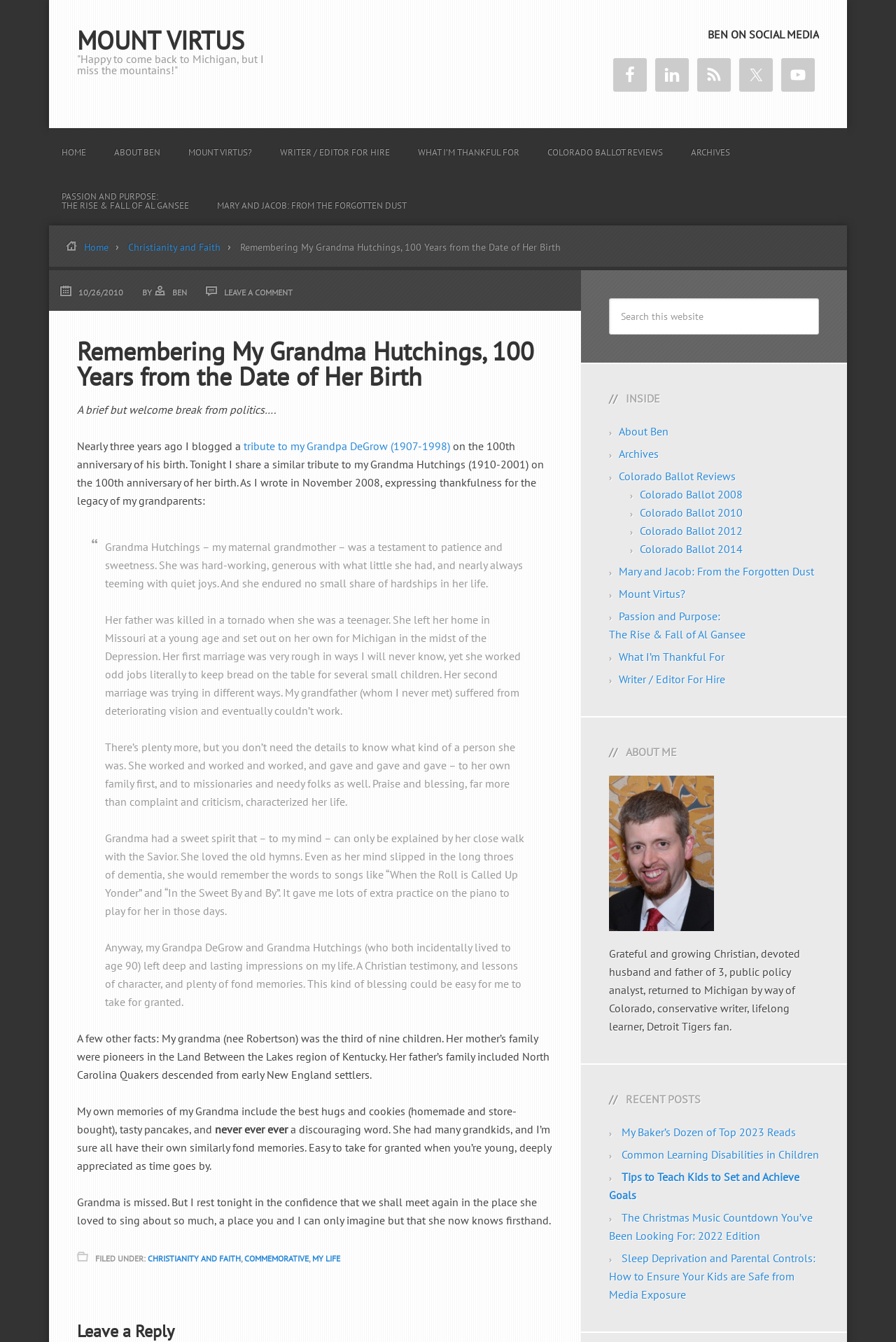Can you show the bounding box coordinates of the region to click on to complete the task described in the instruction: "View 'About Ben' page"?

[0.691, 0.316, 0.746, 0.327]